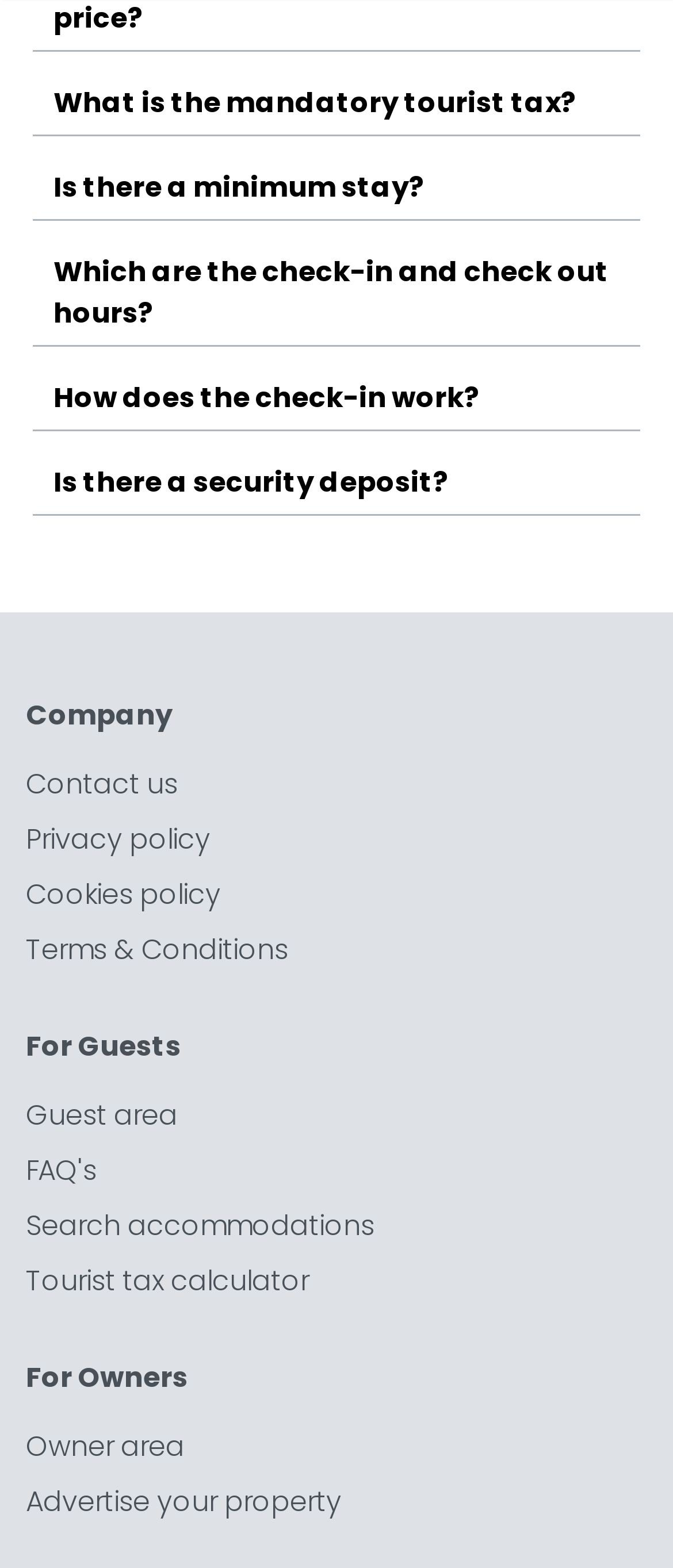What type of content is available for guests?
Using the image as a reference, answer with just one word or a short phrase.

FAQs, search, tourist tax calculator